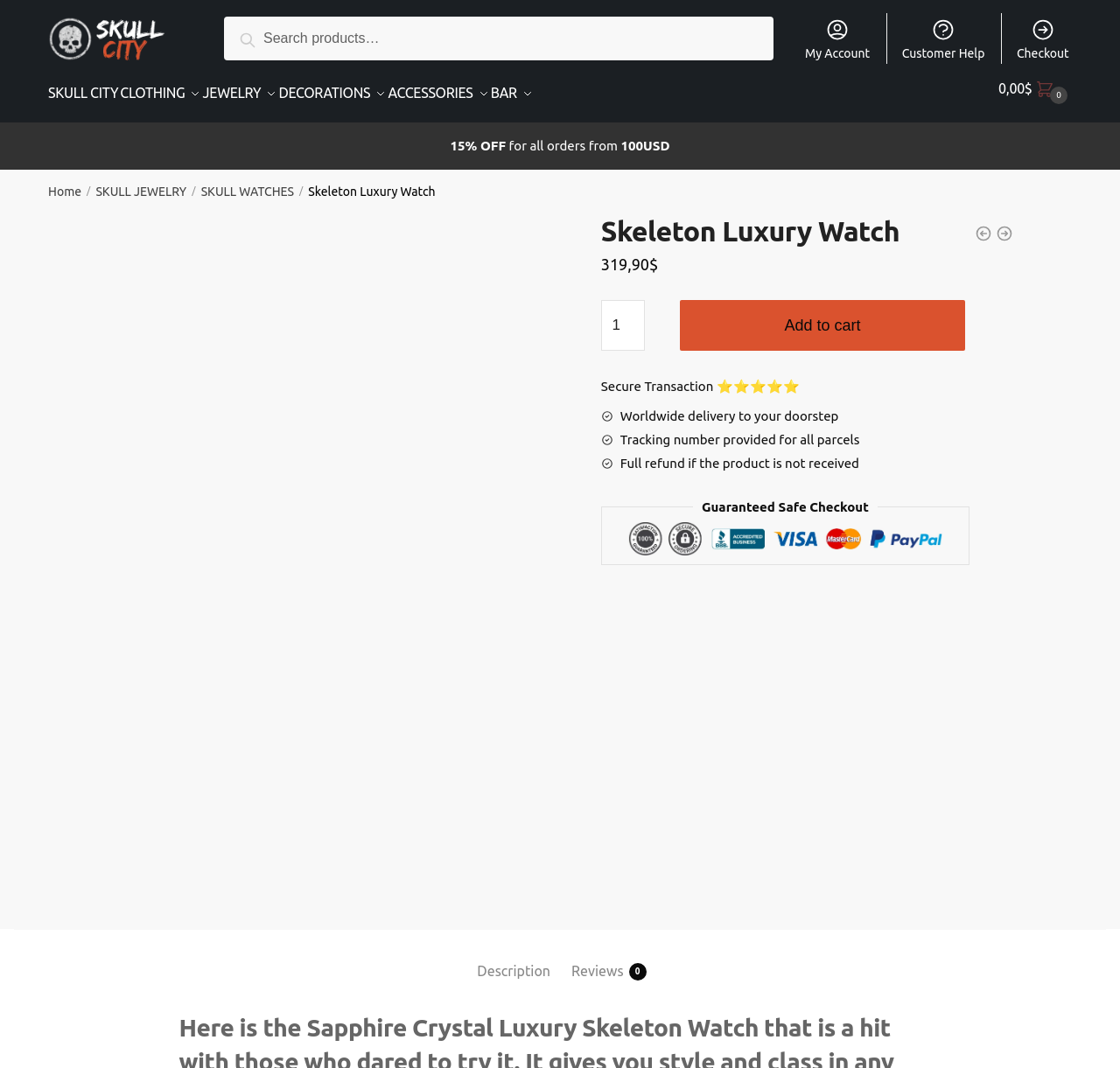Determine the title of the webpage and give its text content.

Skeleton Luxury Watch